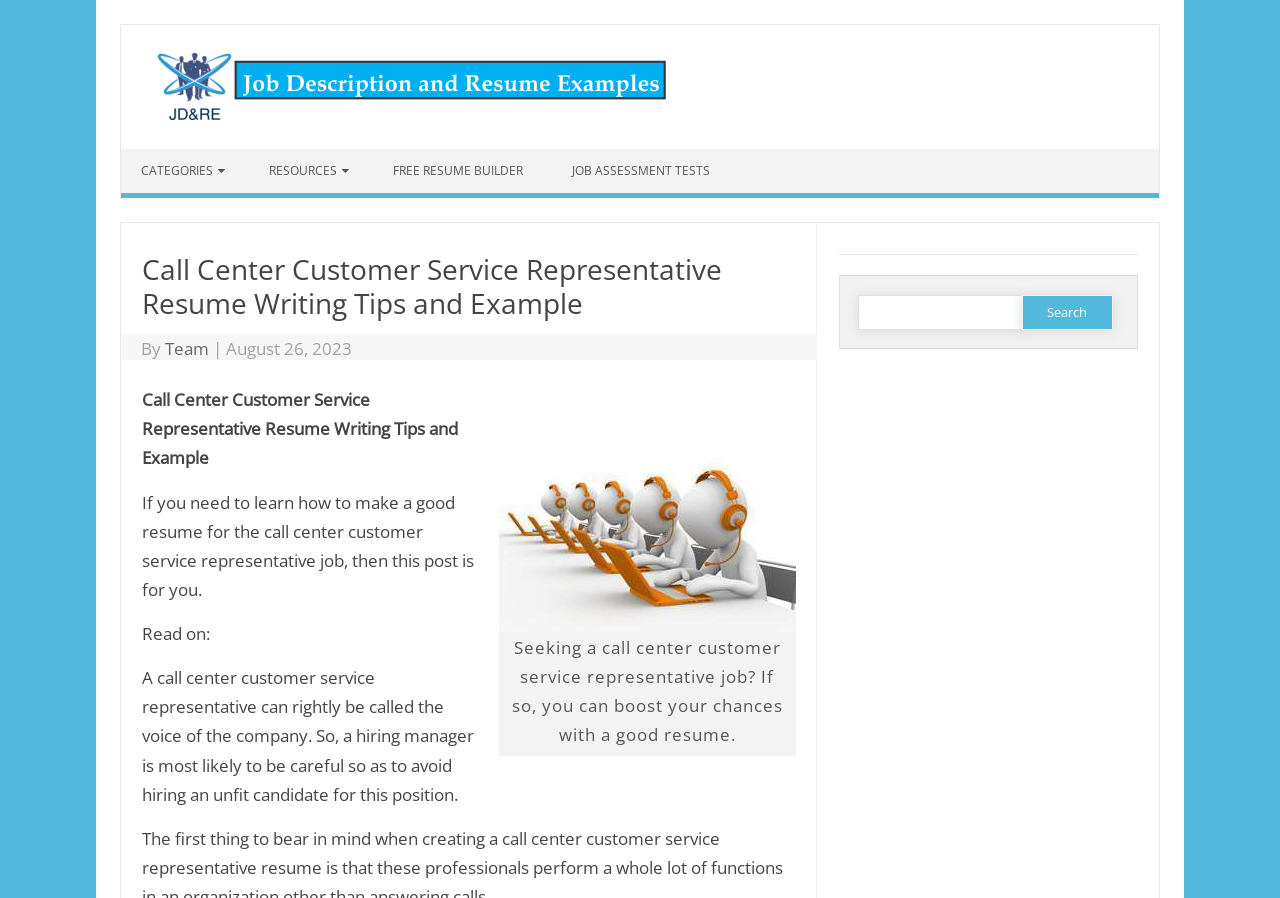What is the purpose of the search bar?
We need a detailed and exhaustive answer to the question. Please elaborate.

The search bar is located in the complementary section of the webpage, and it has a placeholder text 'Search for:' and a search button, indicating that it is used to search for content within the website.